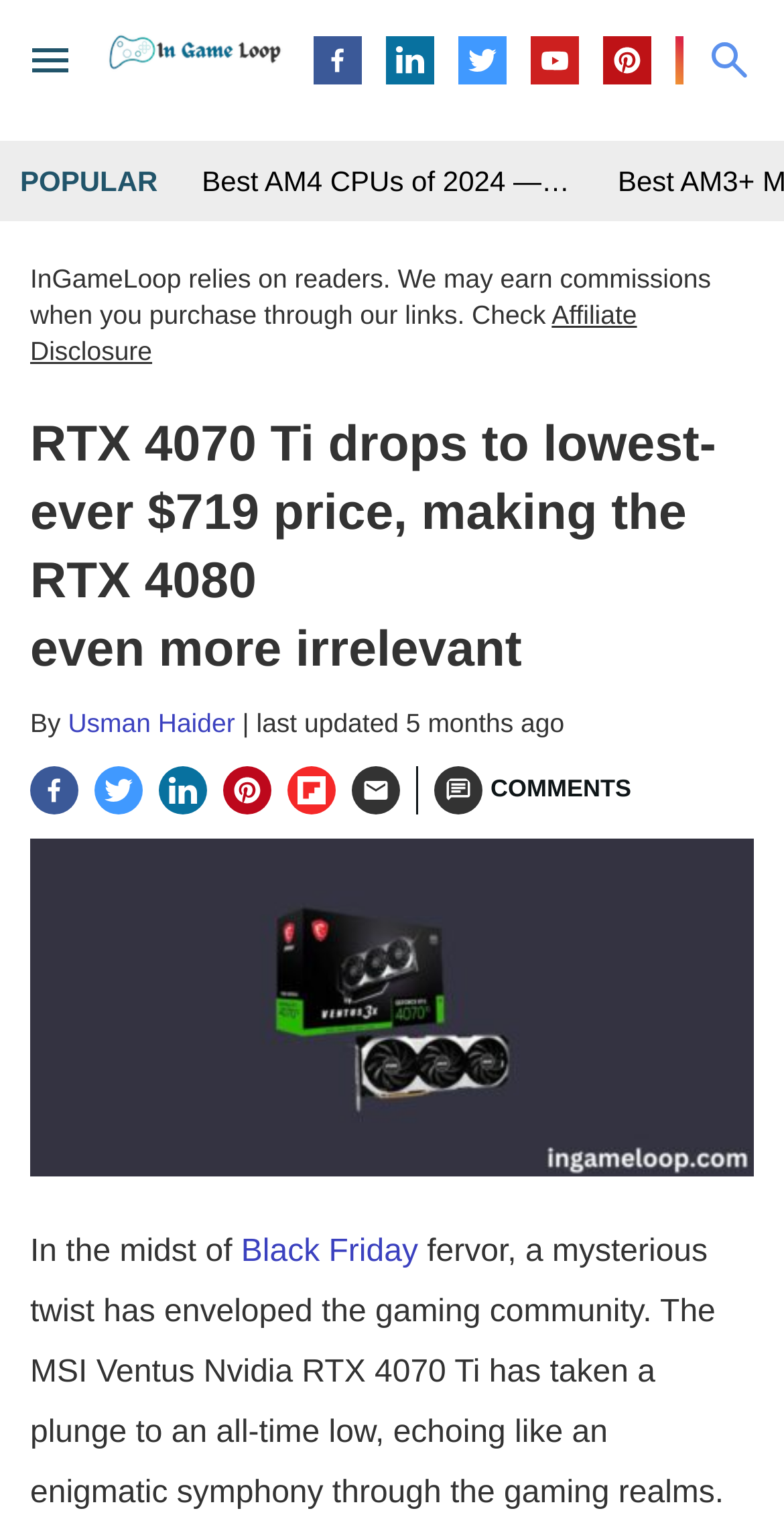What is the principal heading displayed on the webpage?

RTX 4070 Ti drops to lowest-ever $719 price, making the RTX 4080 even more irrelevant